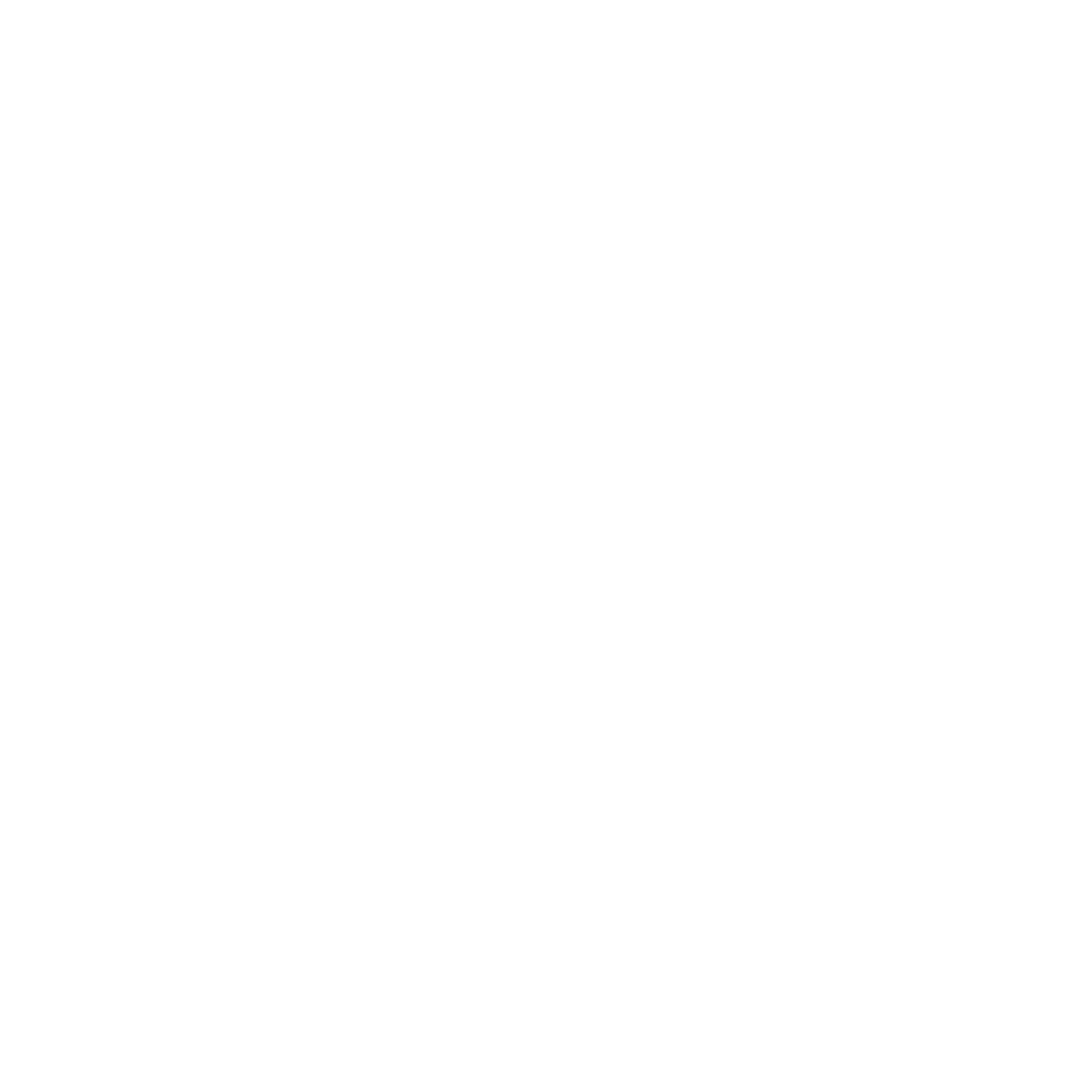Give an in-depth description of the scene depicted in the red-outlined box.

The image presents a logo for a commercial gallery associated with the Select Development Group. The design is minimalist, likely featuring a combination of geometric forms and text, reflecting a modern and professional aesthetic. This logo may symbolize innovation and creativity within the field of commercial development, appealing to clients and stakeholders in the industry. The choice of colors, shapes, and typography likely conveys the brand's values and mission, creating a visual identity that supports its business objectives.